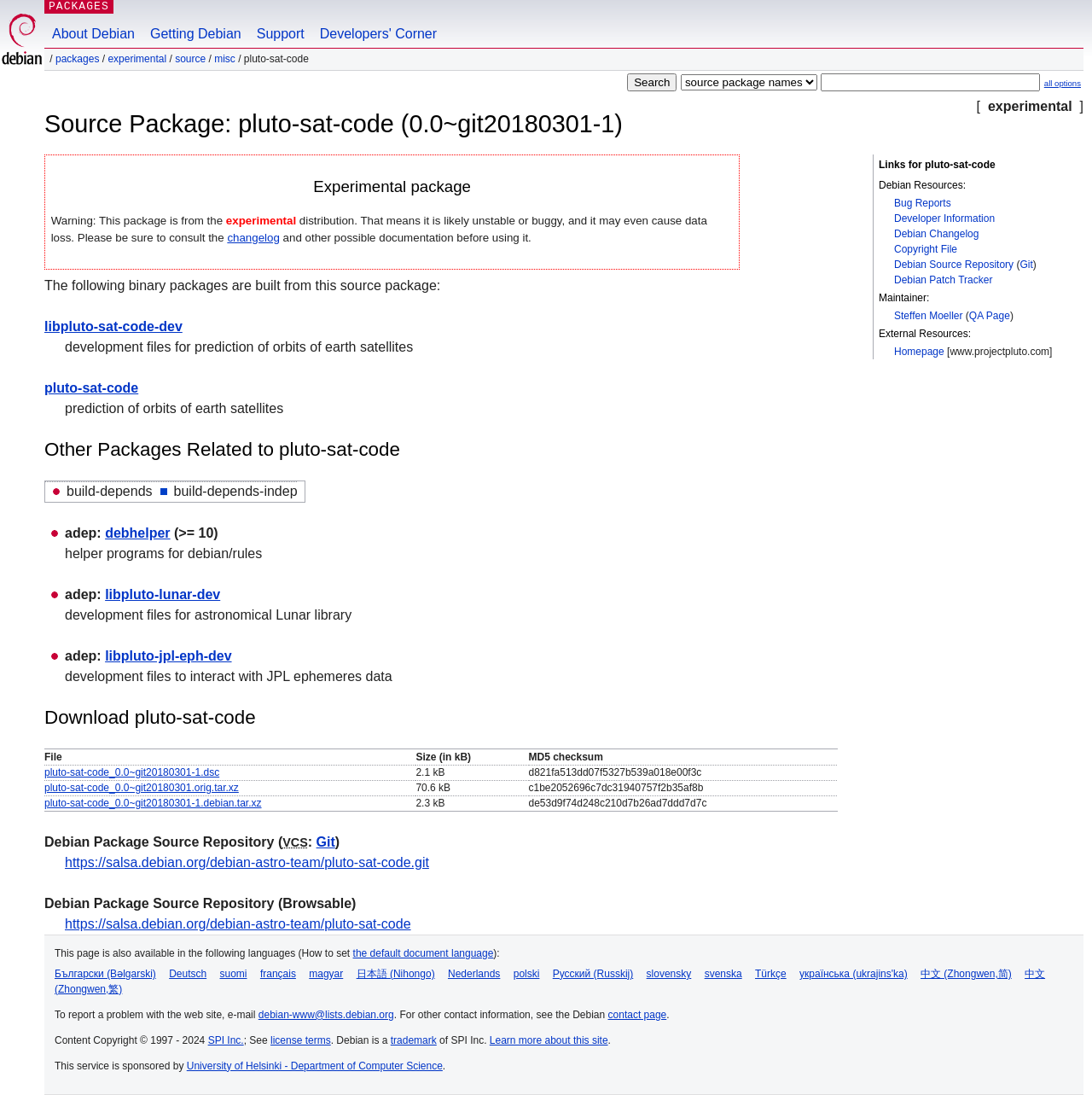Describe all the visual and textual components of the webpage comprehensively.

This webpage is about the Debian package details for "pluto-sat-code" in the experimental distribution. At the top, there is a Debian logo and a link to the Debian homepage. Below that, there are several links to different sections of the Debian website, including "About Debian", "Getting Debian", "Support", and "Developers' Corner".

On the left side of the page, there is a navigation menu with links to "packages", "experimental", "source", and "misc". Below that, there is a search bar with a button and a combobox.

The main content of the page is divided into several sections. The first section is about the source package "pluto-sat-code" and provides a link to the Debian changelog. Below that, there are links to bug reports, developer information, and the Debian source repository.

The next section is about the maintainer of the package, Steffen Moeller, and provides a link to his QA page. Following that, there is a section about external resources, including a link to the package's homepage.

There is a warning section that alerts users that this package is from the experimental distribution and may be unstable or buggy. It advises users to consult the changelog and other documentation before using it.

Below that, there is a section that lists the binary packages built from this source package, including "libpluto-sat-code-dev" and "pluto-sat-code". Each package has a brief description.

The next section is about other packages related to "pluto-sat-code" and provides a table with information about build dependencies. Finally, there is a section that lists other packages that depend on "pluto-sat-code", including "debhelper" and "libpluto-lunar-dev", with brief descriptions of each package.